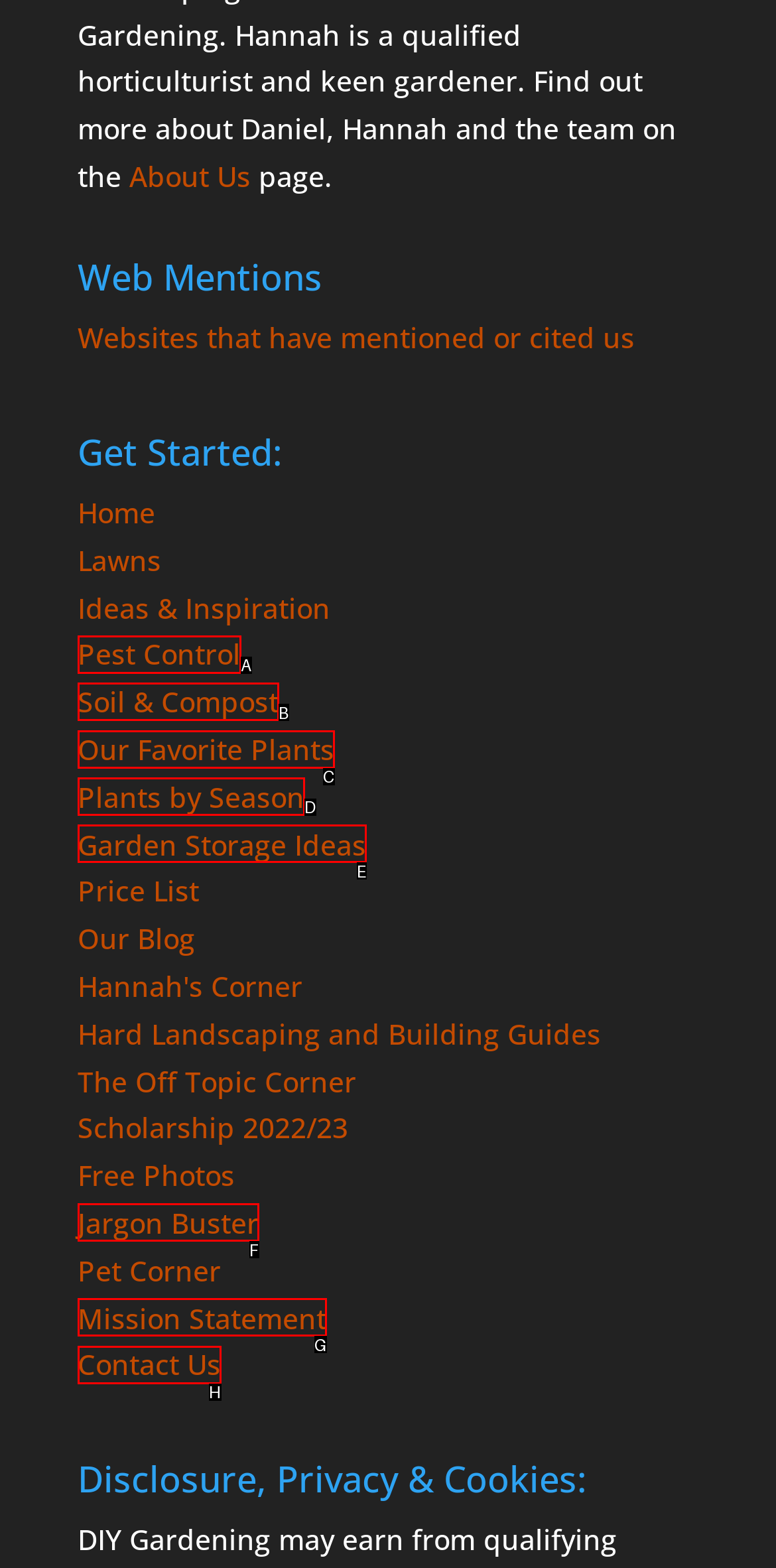Pick the option that best fits the description: alt="Site Logo". Reply with the letter of the matching option directly.

None